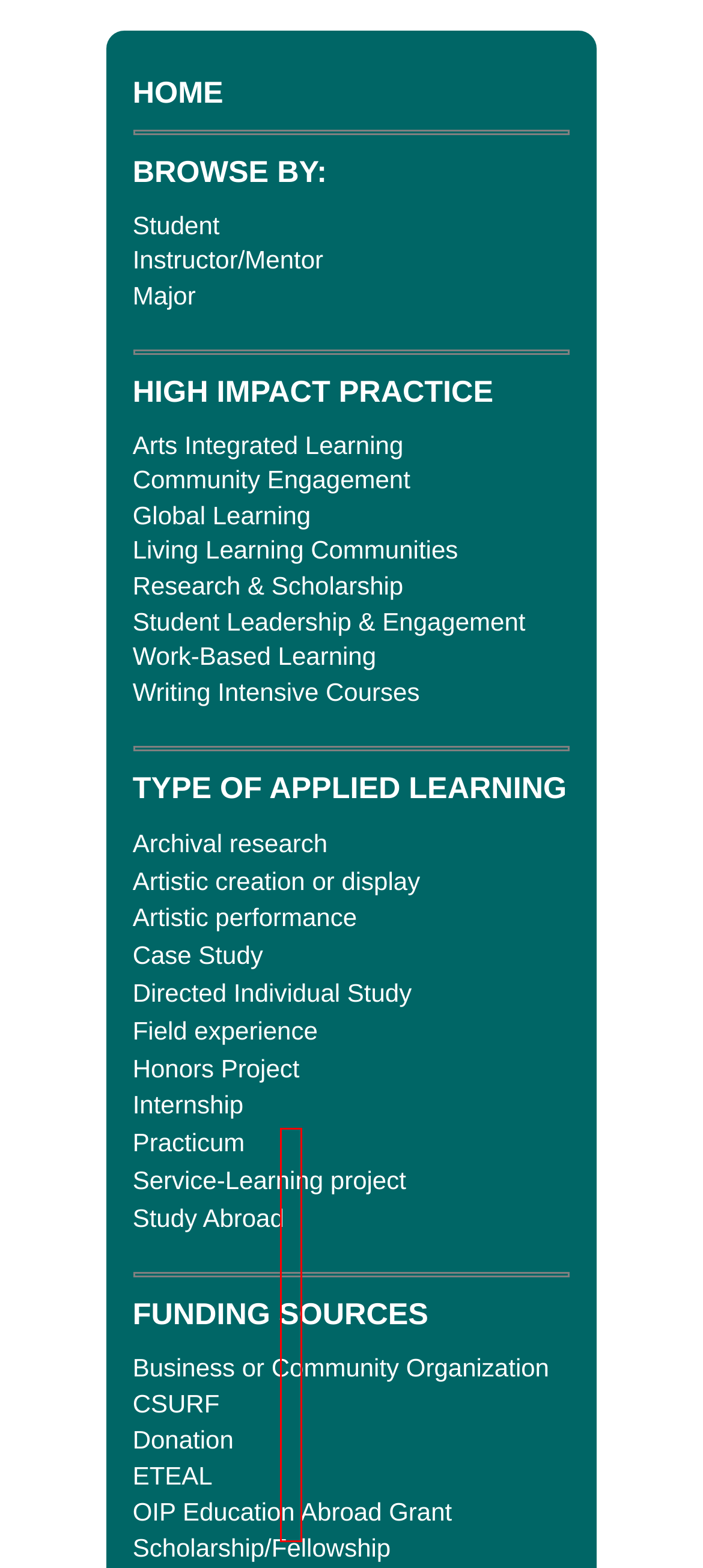Given a screenshot of a webpage with a red rectangle bounding box around a UI element, select the best matching webpage description for the new webpage that appears after clicking the highlighted element. The candidate descriptions are:
A. User Login
B. Academics | UNCW
C. UNCW Police Department | UNCW
D. Alumni Association : UNCW : UNC Wilmington - University of North Carolina Wilmington
E. Campus Calendar- University of North Carolina at Wilmington
F. Main Campus Map | UNCW
G. Career Center | UNCW
H. Cameron School of Business | UNCW

G